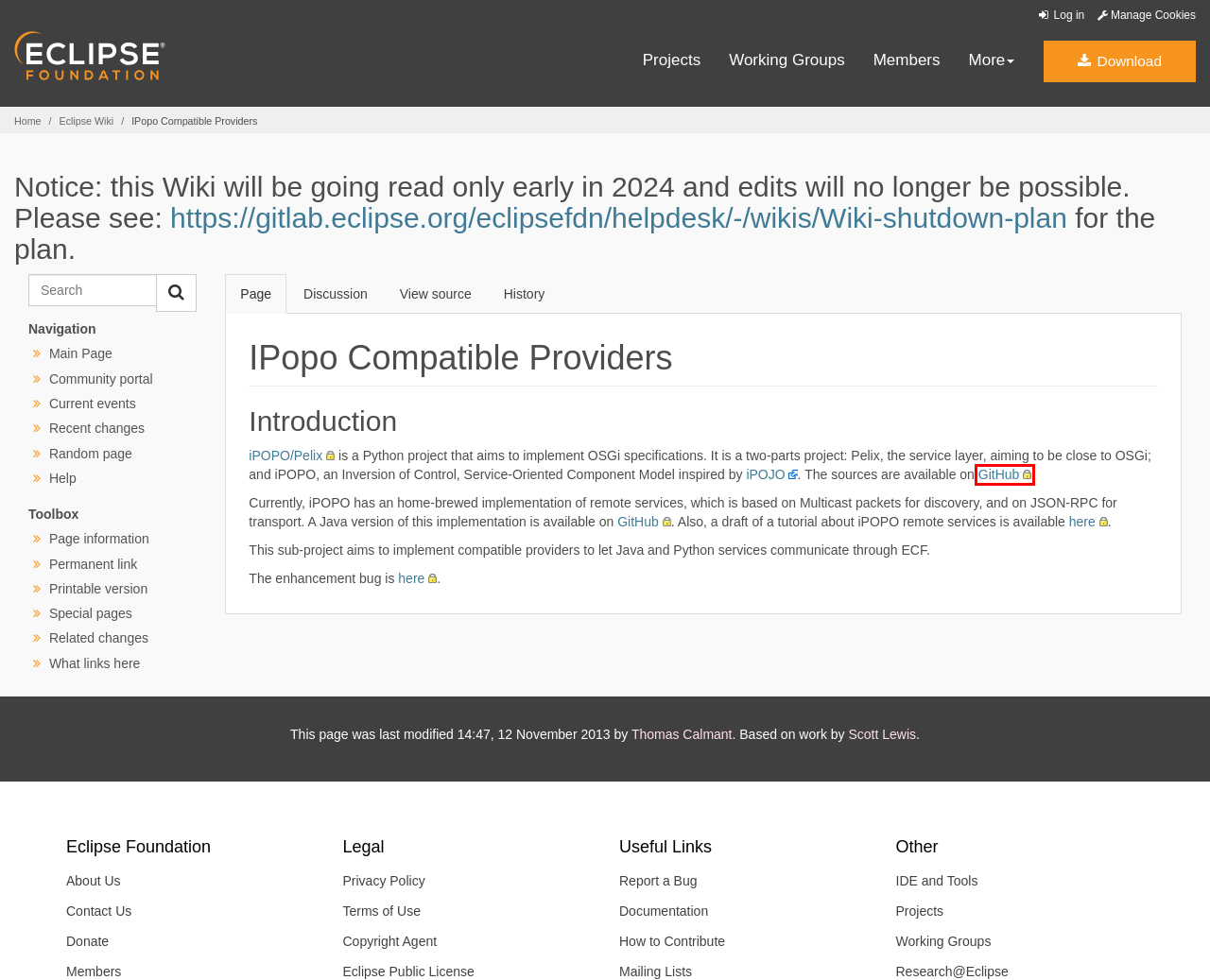Given a screenshot of a webpage with a red rectangle bounding box around a UI element, select the best matching webpage description for the new webpage that appears after clicking the highlighted element. The candidate descriptions are:
A. Sponsor the Eclipse IDE | The Eclipse Foundation
B. Contact Us | The Eclipse Foundation
C. 421558 – Create iPopo-compatible providers
D. GitHub - tcalmant/ipopo: iPOPO: a Service-Oriented Component Model for Python
E. Contribute | The Eclipse Foundation
F. About the Eclipse Foundation | The Eclipse Foundation
G. Wiki shutdown plan · Wiki · Eclipse Foundation / Help Desk · GitLab
H. The Community for Open Collaboration and Innovation | The Eclipse Foundation

D